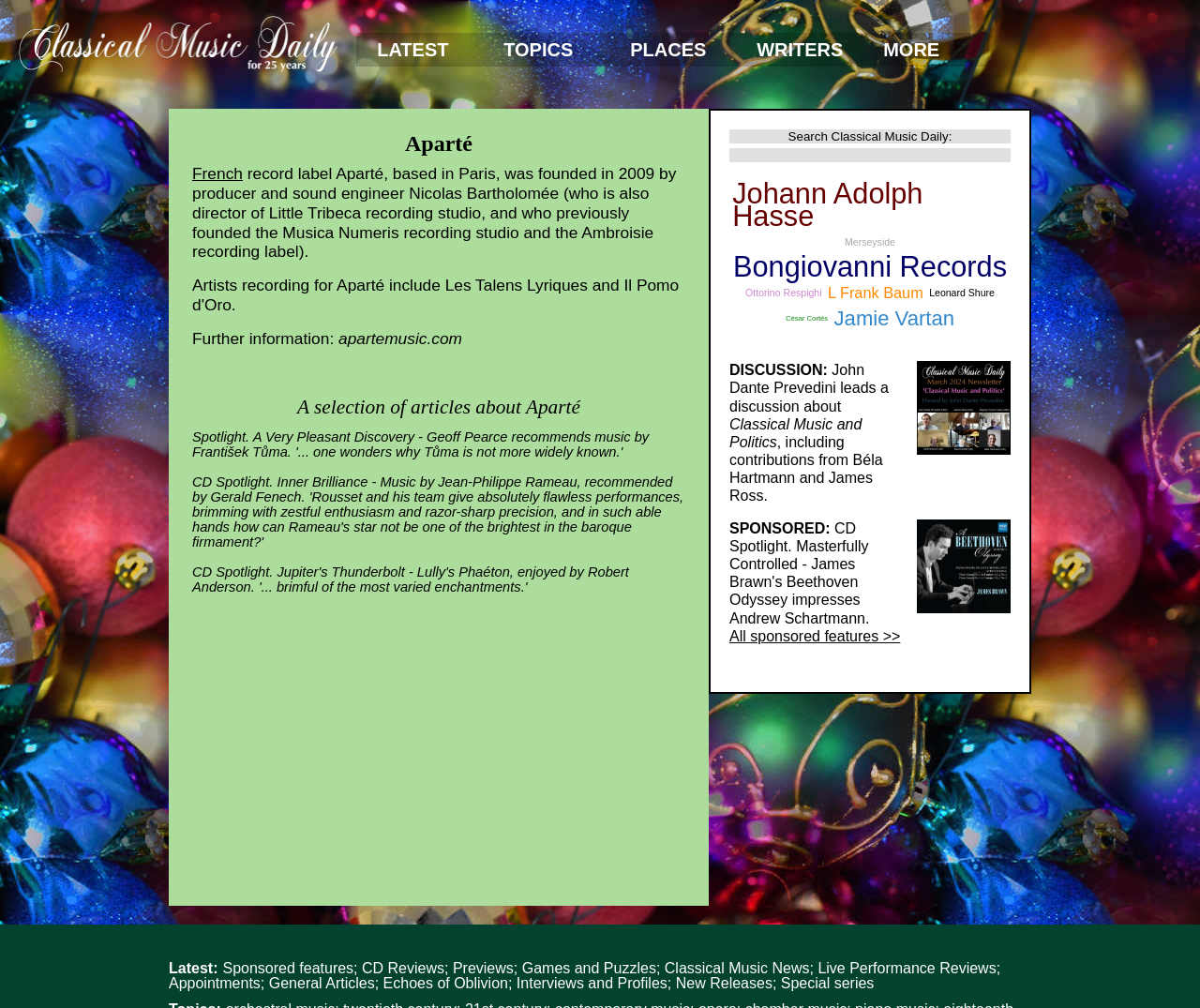Indicate the bounding box coordinates of the element that must be clicked to execute the instruction: "Discover music by František Tůma". The coordinates should be given as four float numbers between 0 and 1, i.e., [left, top, right, bottom].

[0.16, 0.426, 0.541, 0.456]